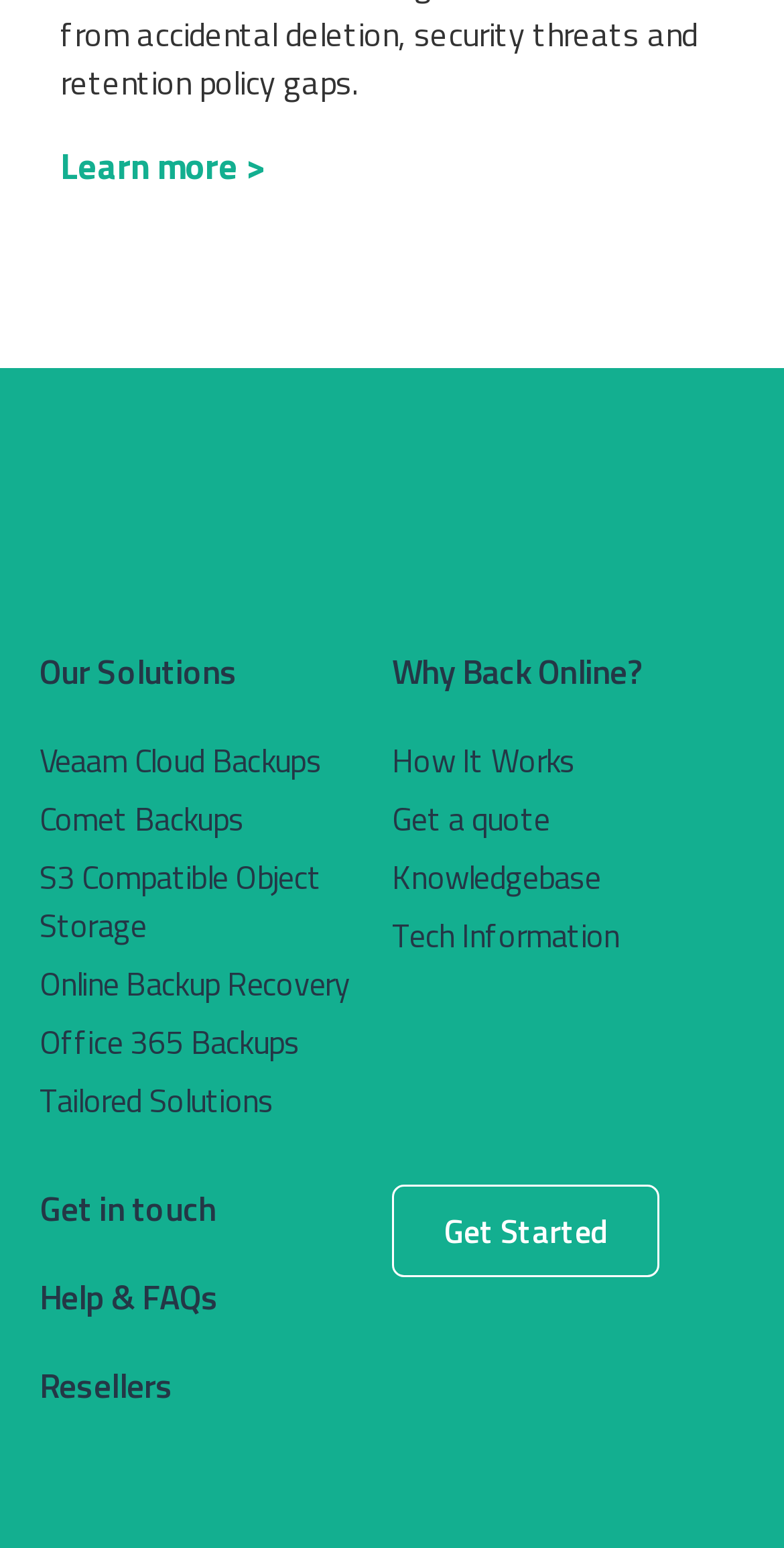Calculate the bounding box coordinates for the UI element based on the following description: "Help & FAQs". Ensure the coordinates are four float numbers between 0 and 1, i.e., [left, top, right, bottom].

[0.05, 0.821, 0.279, 0.855]